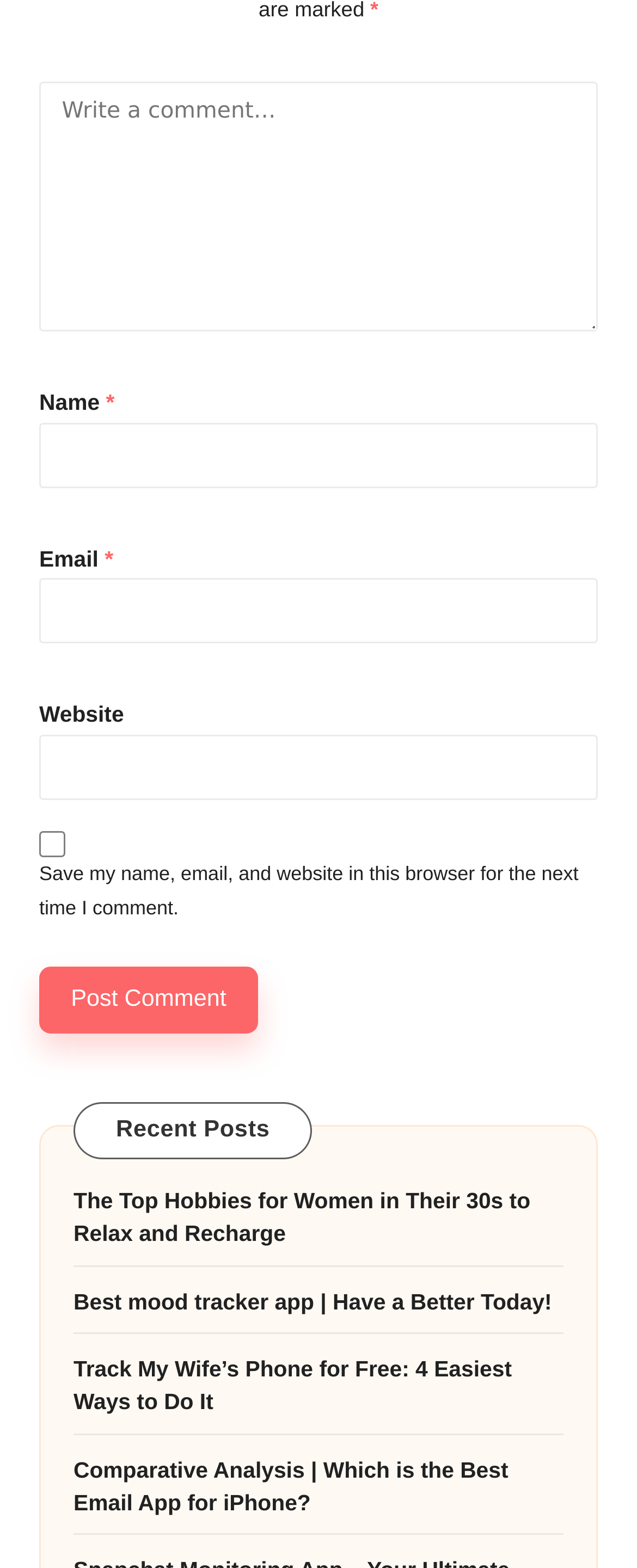Find the bounding box coordinates for the area you need to click to carry out the instruction: "Read the recent post about mood tracker app". The coordinates should be four float numbers between 0 and 1, indicated as [left, top, right, bottom].

[0.115, 0.82, 0.885, 0.841]